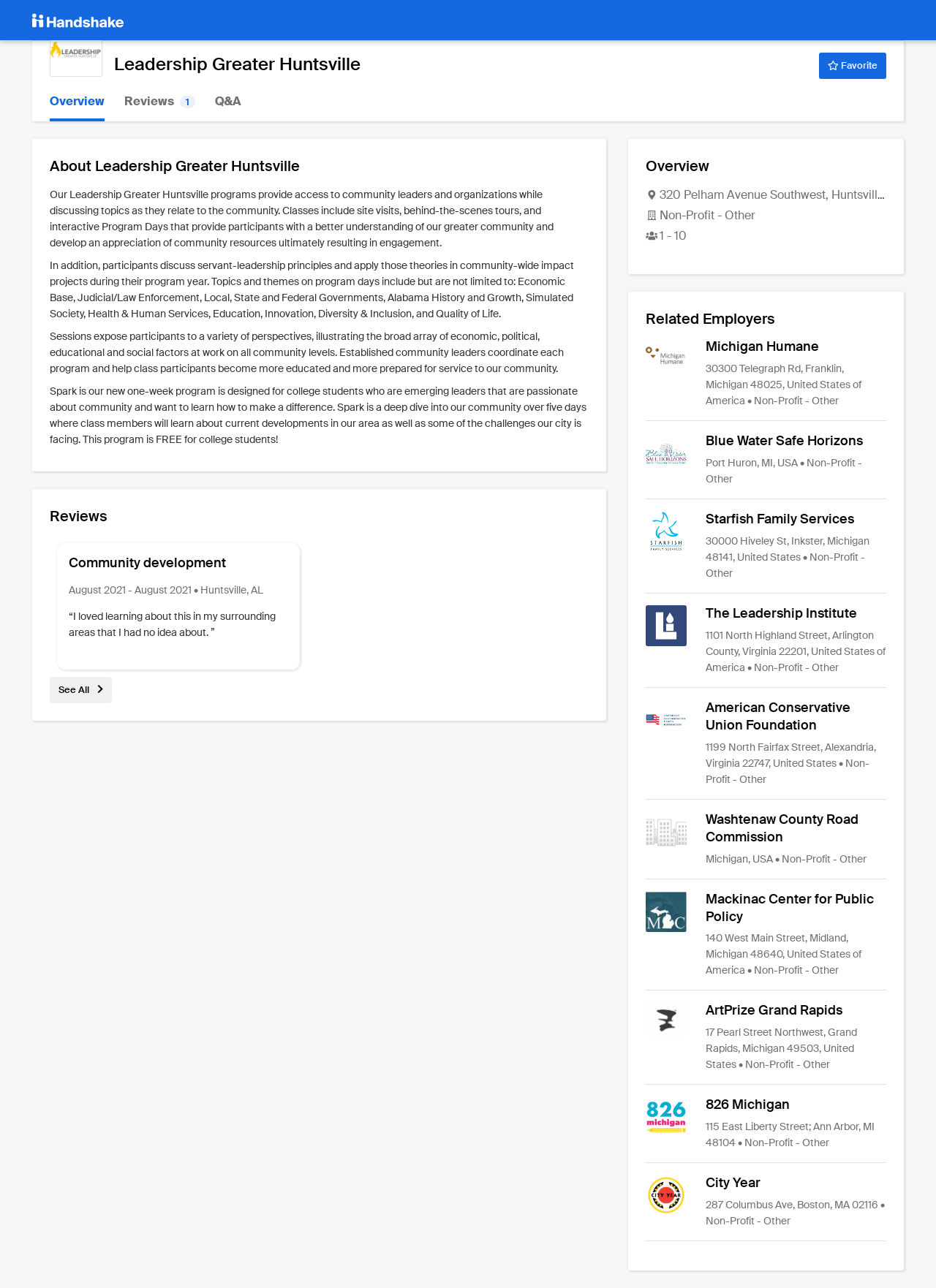What is the name of the program that provides access to community leaders and organizations? Using the information from the screenshot, answer with a single word or phrase.

Leadership Greater Huntsville programs